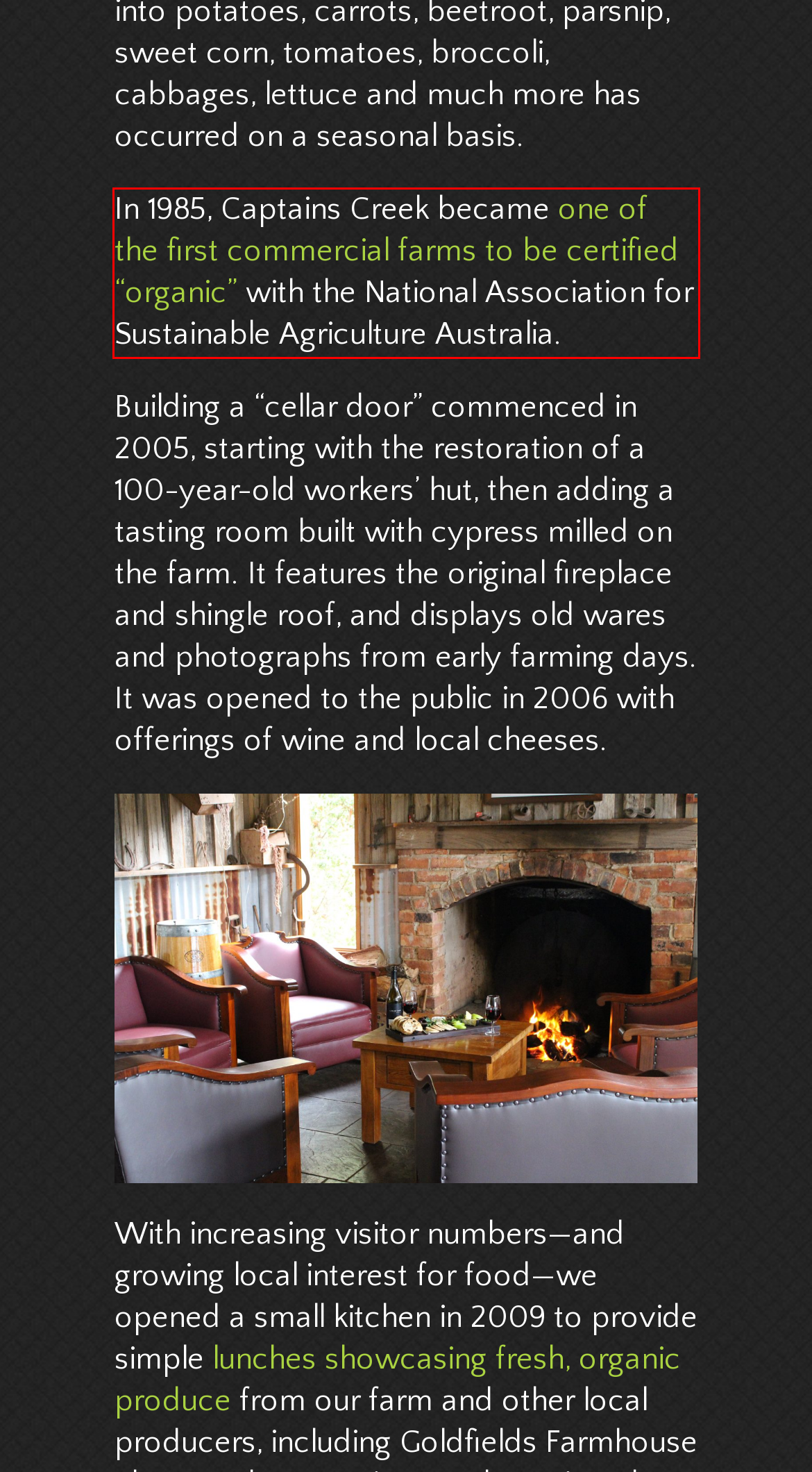You are provided with a screenshot of a webpage that includes a red bounding box. Extract and generate the text content found within the red bounding box.

In 1985, Captains Creek became one of the first commercial farms to be certified “organic” with the National Association for Sustainable Agriculture Australia.